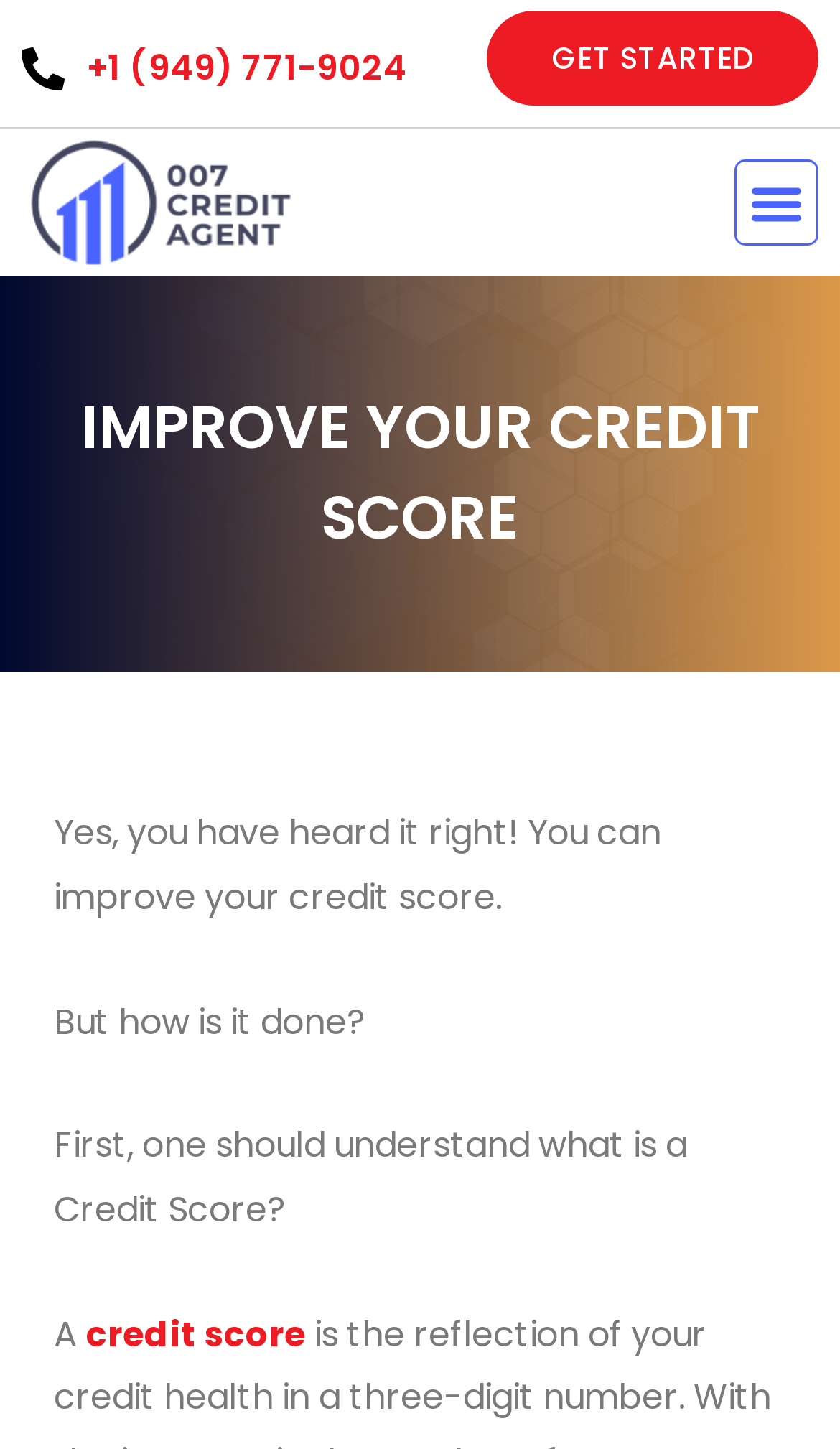Provide a brief response to the question below using a single word or phrase: 
What is the first step to improve credit score?

Understand what is a Credit Score